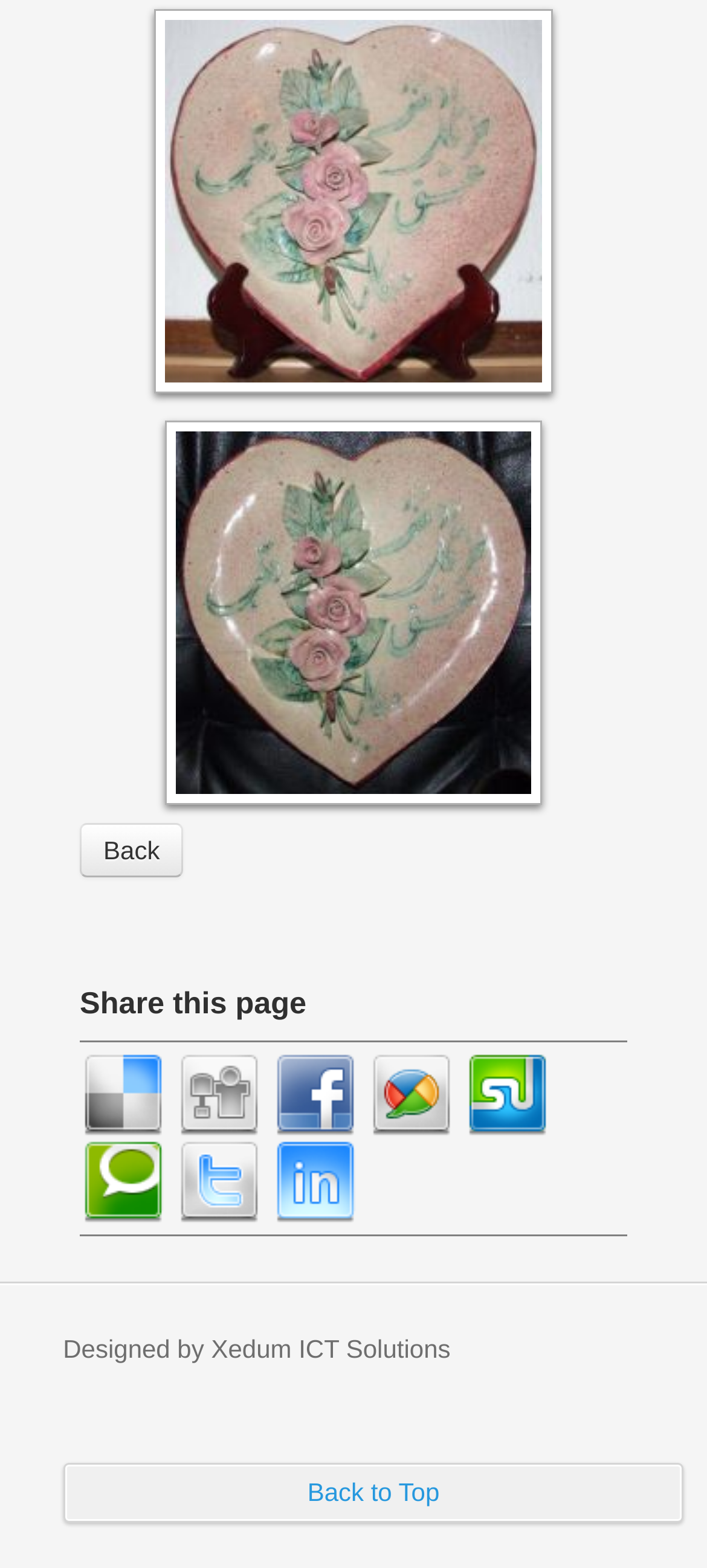What is the name of the company that designed this website?
Using the image as a reference, answer with just one word or a short phrase.

Xedum ICT Solutions